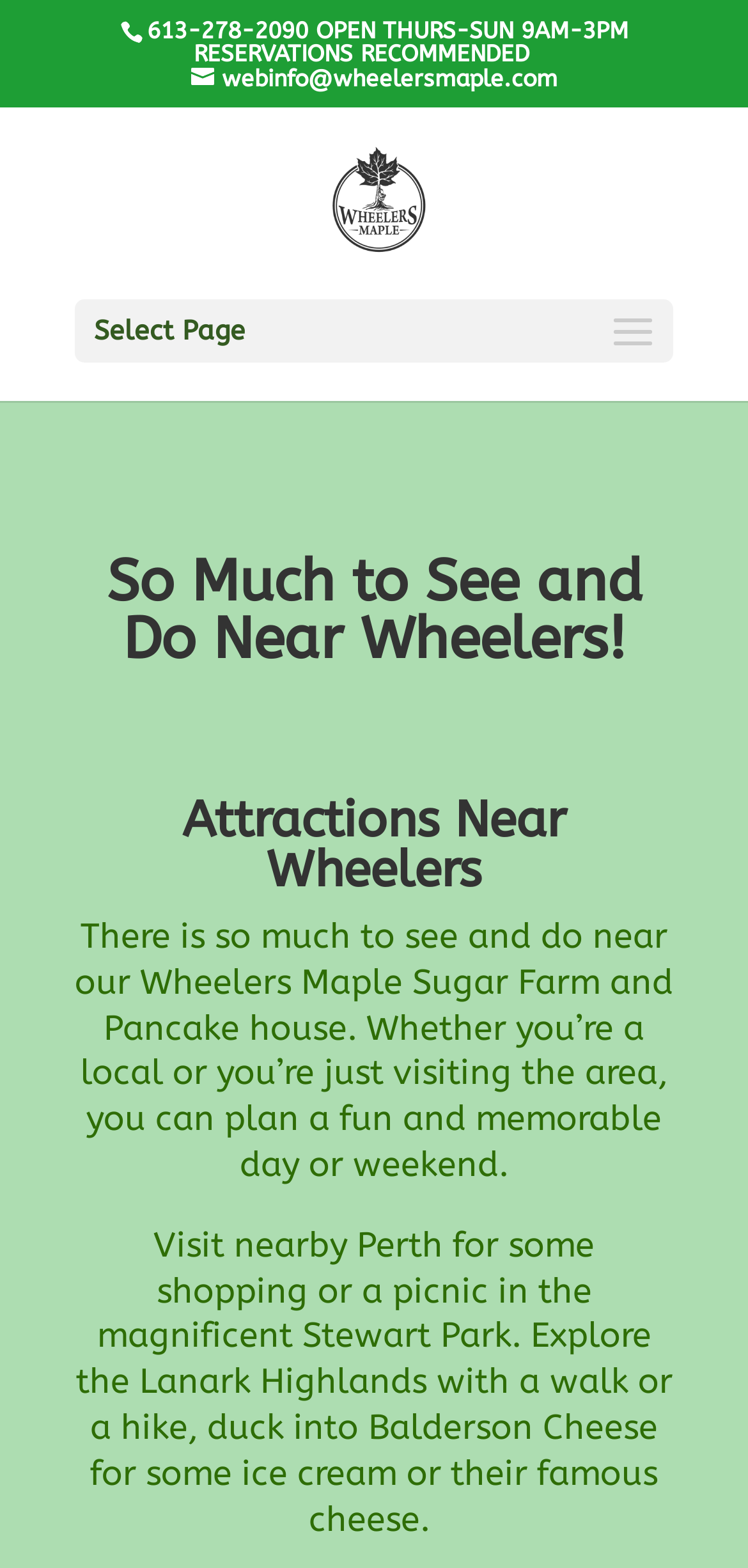What is the name of the park mentioned near Perth?
By examining the image, provide a one-word or phrase answer.

Stewart Park